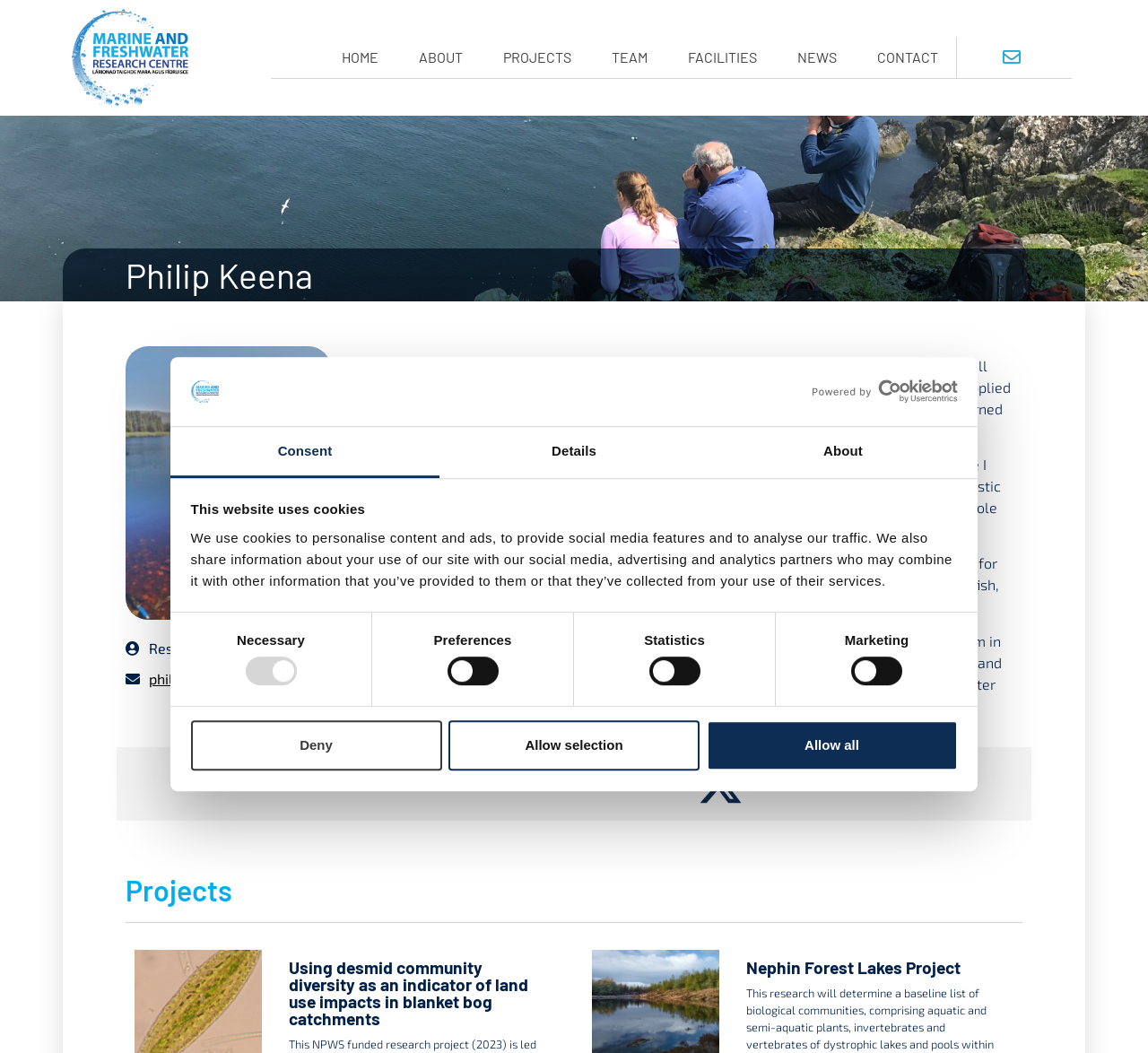Find the bounding box coordinates of the element I should click to carry out the following instruction: "Read more about the Nephin Forest Lakes Project".

[0.65, 0.908, 0.836, 0.928]